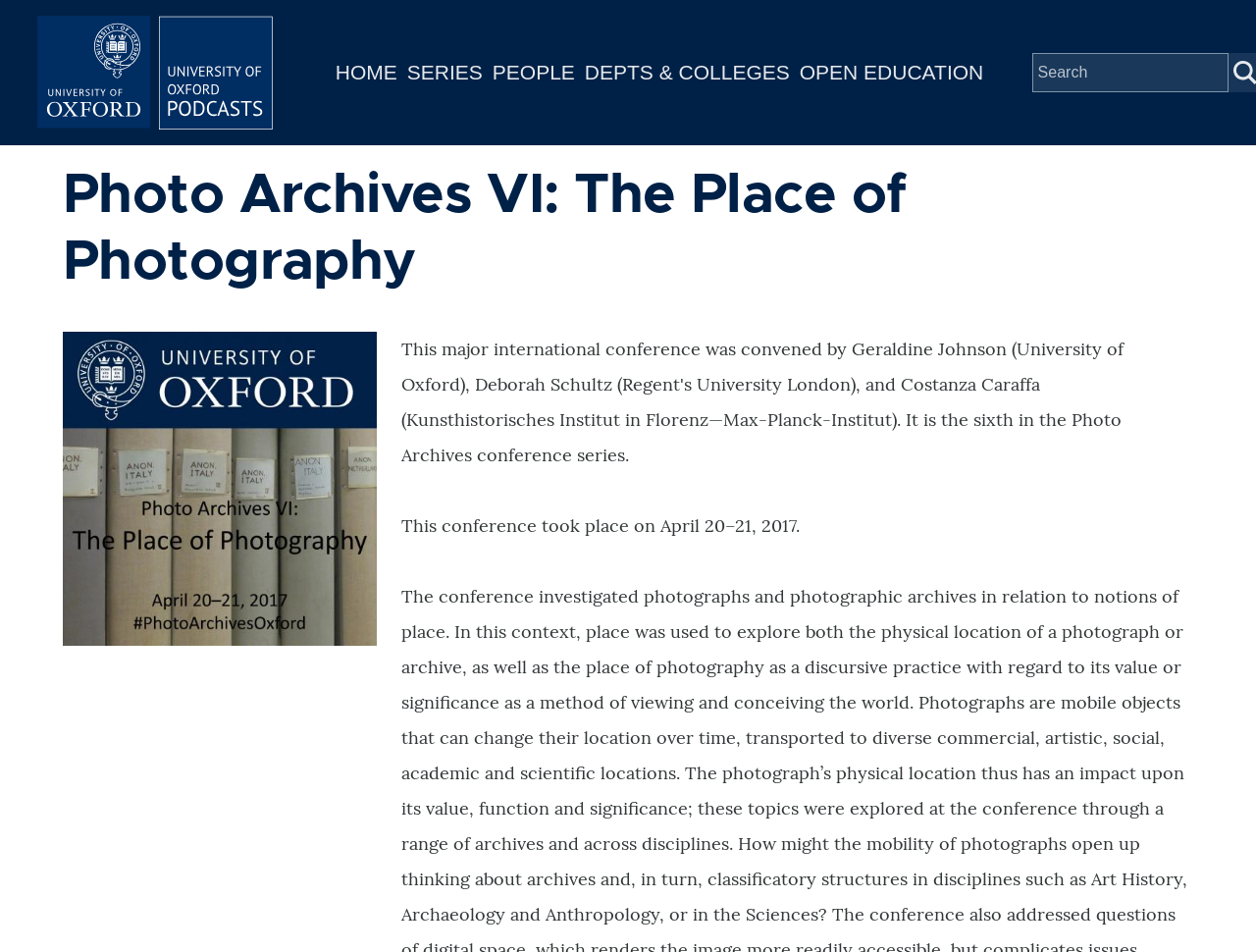Extract the bounding box for the UI element that matches this description: "People".

[0.392, 0.064, 0.458, 0.087]